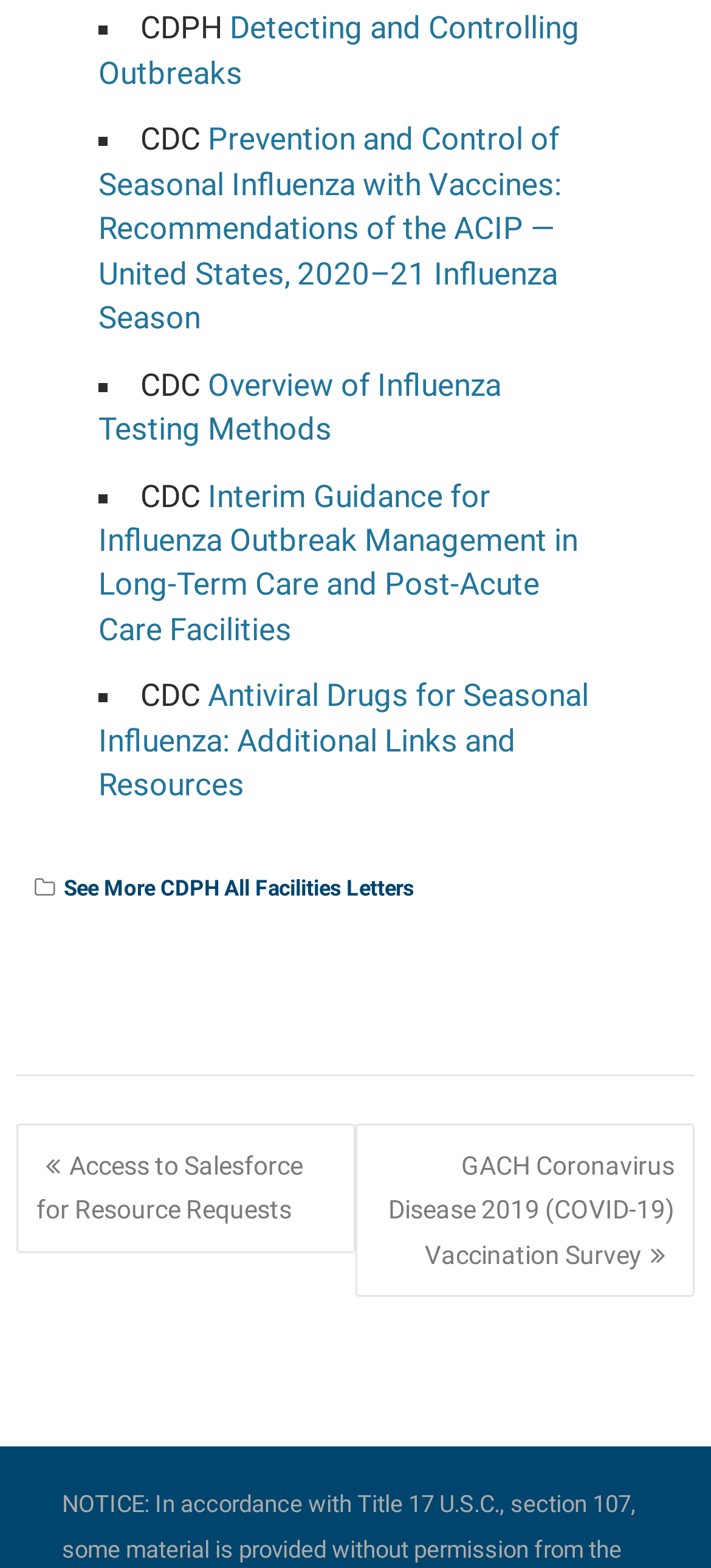What is the purpose of the webpage?
By examining the image, provide a one-word or phrase answer.

Influenza information and resources